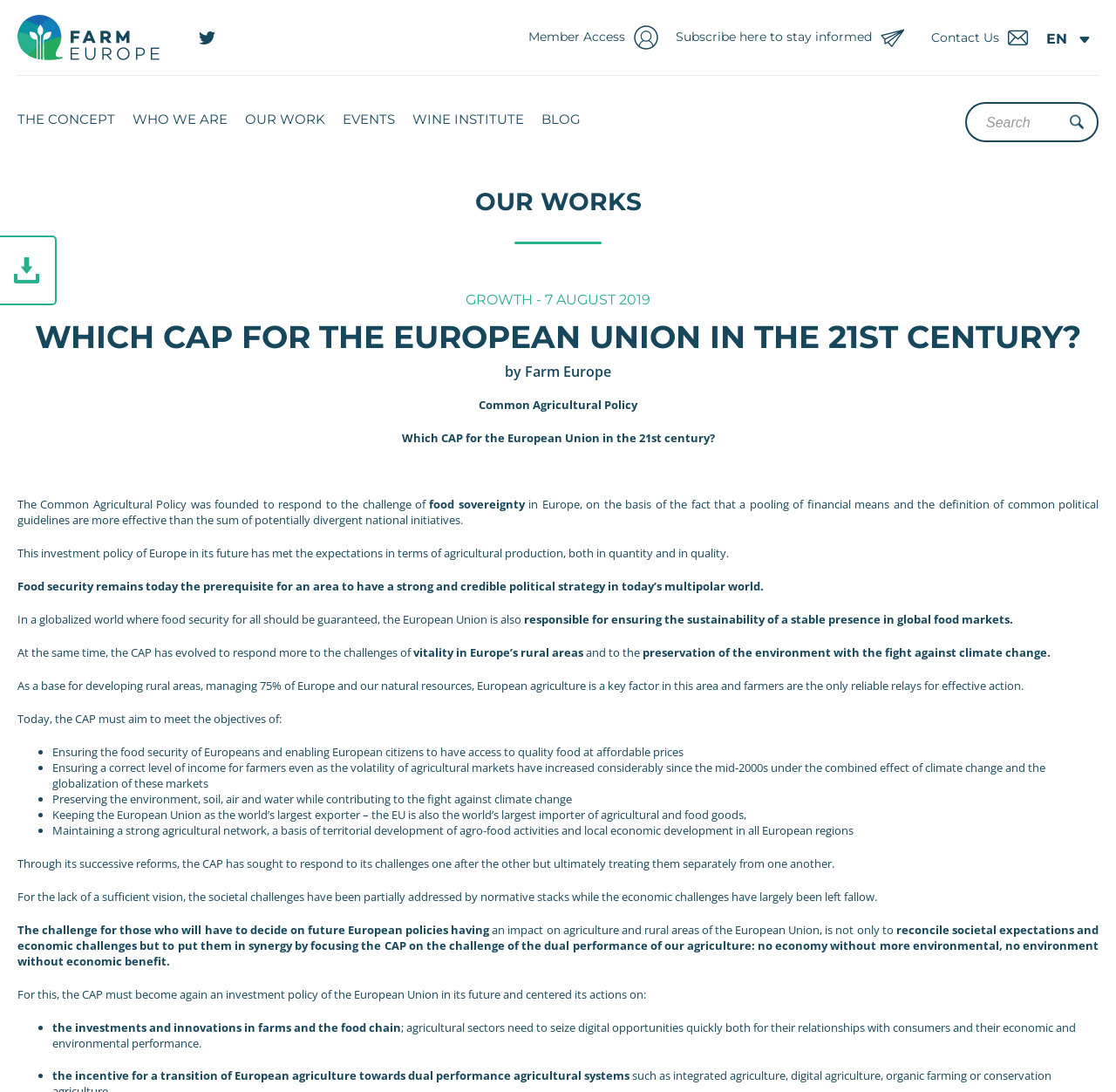Pinpoint the bounding box coordinates of the clickable area needed to execute the instruction: "Click on the 'Contact Us' link". The coordinates should be specified as four float numbers between 0 and 1, i.e., [left, top, right, bottom].

[0.827, 0.026, 0.938, 0.043]